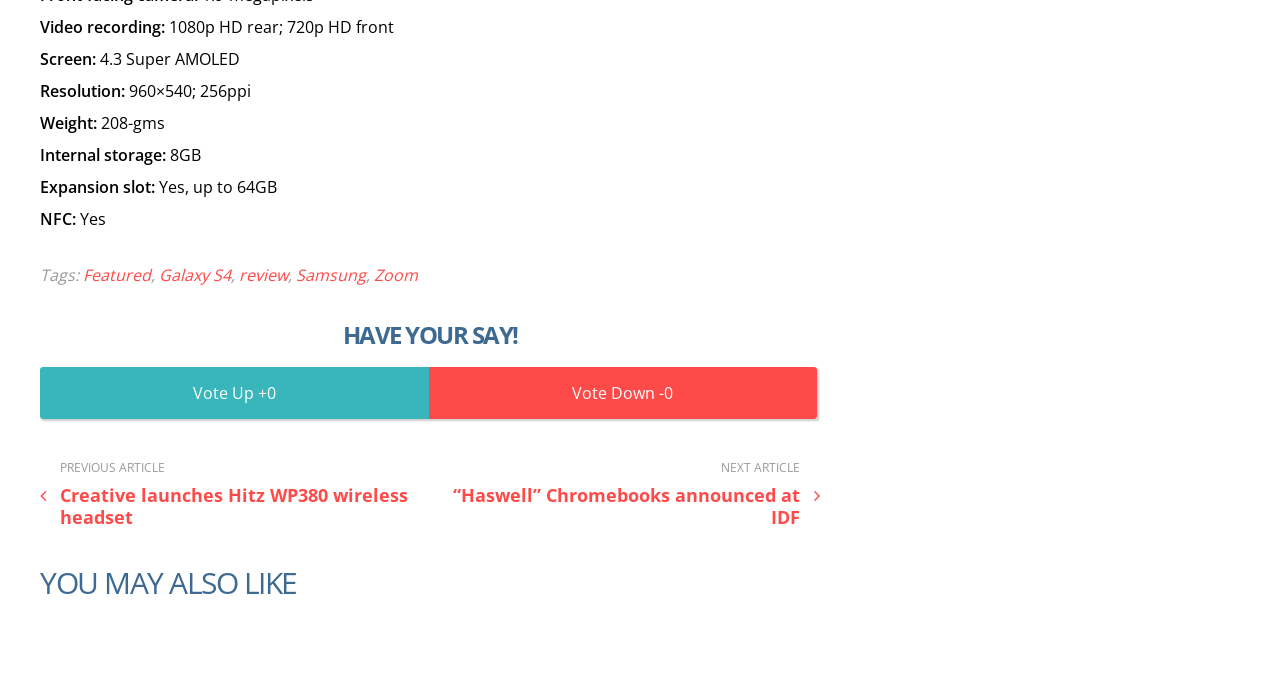Please identify the bounding box coordinates of the area that needs to be clicked to follow this instruction: "Click on 'Featured'".

[0.065, 0.386, 0.118, 0.418]